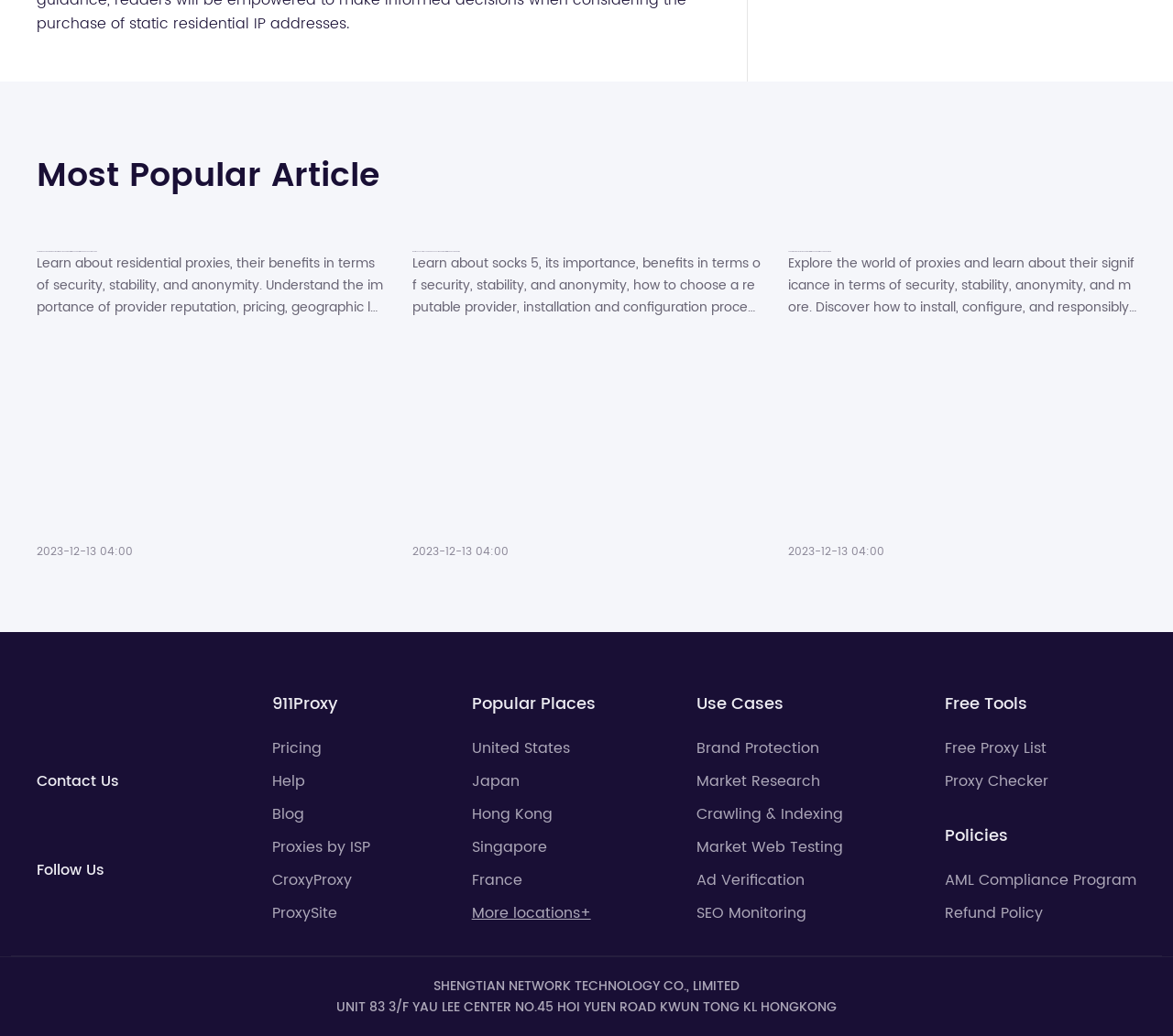Using the information in the image, give a comprehensive answer to the question: 
How can I contact the website owners?

I found the 'Contact Us' link at coordinates [0.031, 0.743, 0.102, 0.766] which suggests that users can contact the website owners through this link. Additionally, there are also links to email, Telegram, Skype, and WhatsApp at the bottom of the page, which provide alternative ways to contact the website owners.